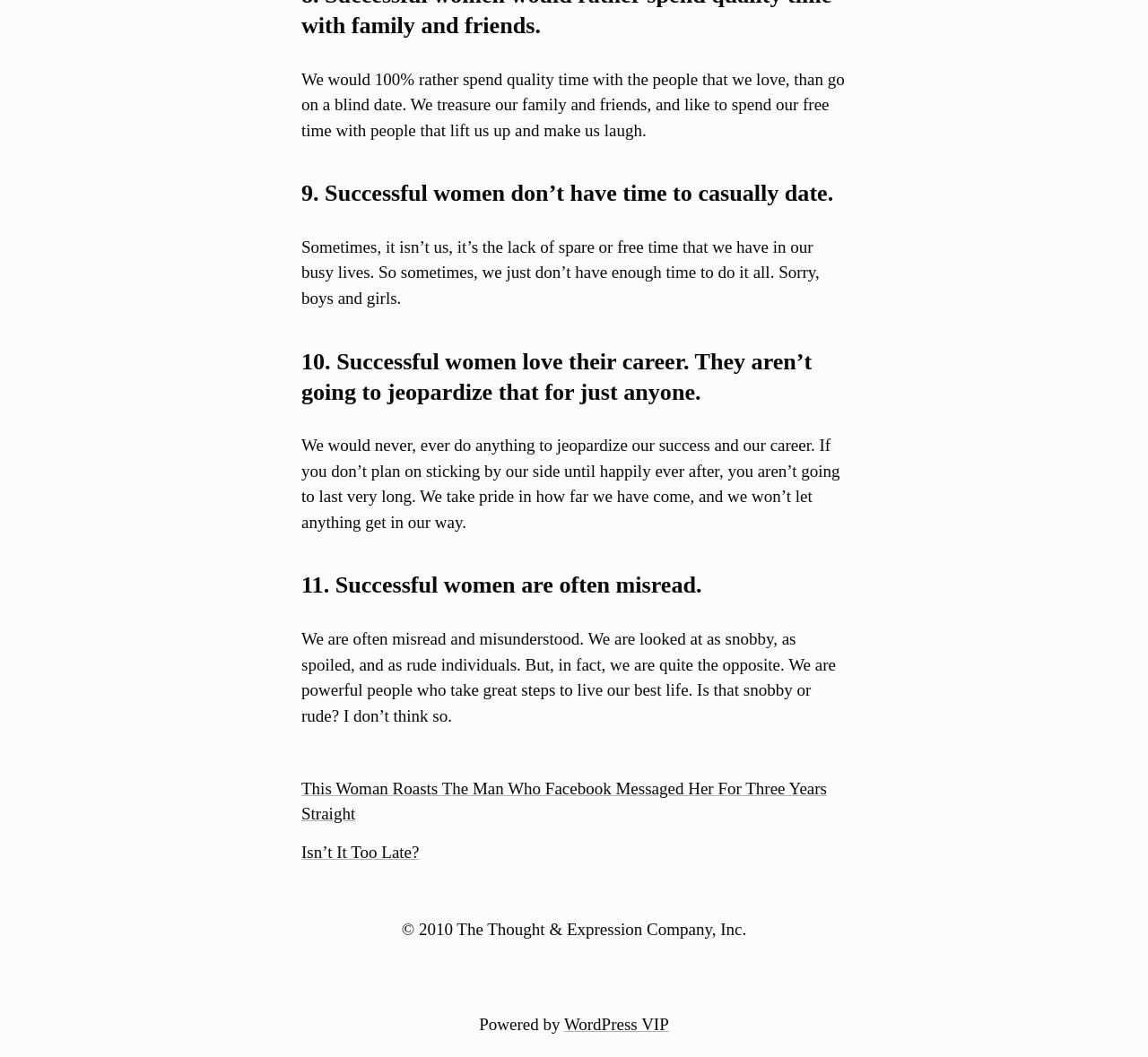Please find the bounding box for the following UI element description. Provide the coordinates in (top-left x, top-left y, bottom-right x, bottom-right y) format, with values between 0 and 1: Isn’t It Too Late?

[0.262, 0.797, 0.365, 0.815]